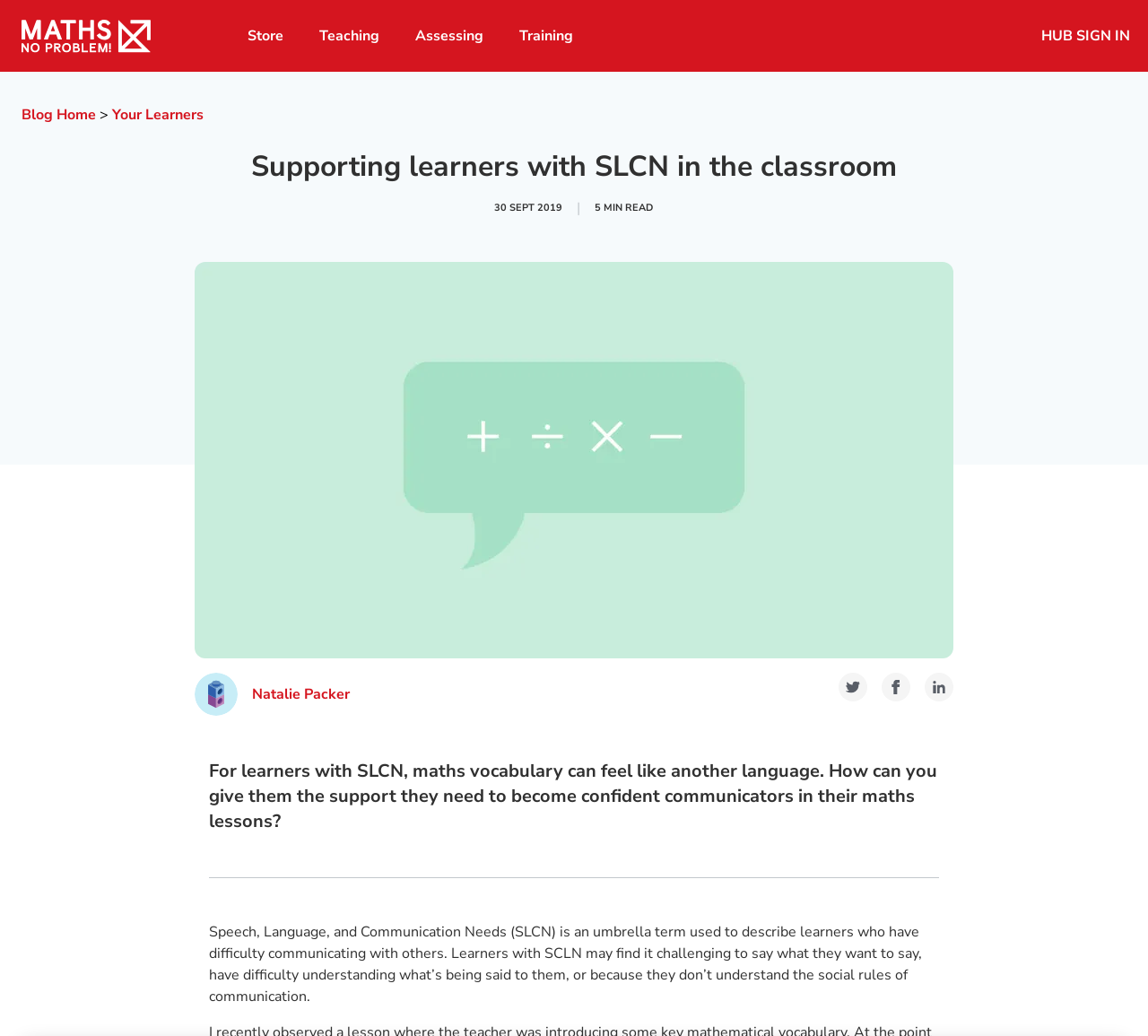What is the term used to describe learners who have difficulty communicating with others?
Please utilize the information in the image to give a detailed response to the question.

The webpage explains that Speech, Language, and Communication Needs (SLCN) is an umbrella term used to describe learners who have difficulty communicating with others. This term is mentioned in the paragraph that starts with 'Speech, Language, and Communication Needs (SLCN) is an umbrella term...'.